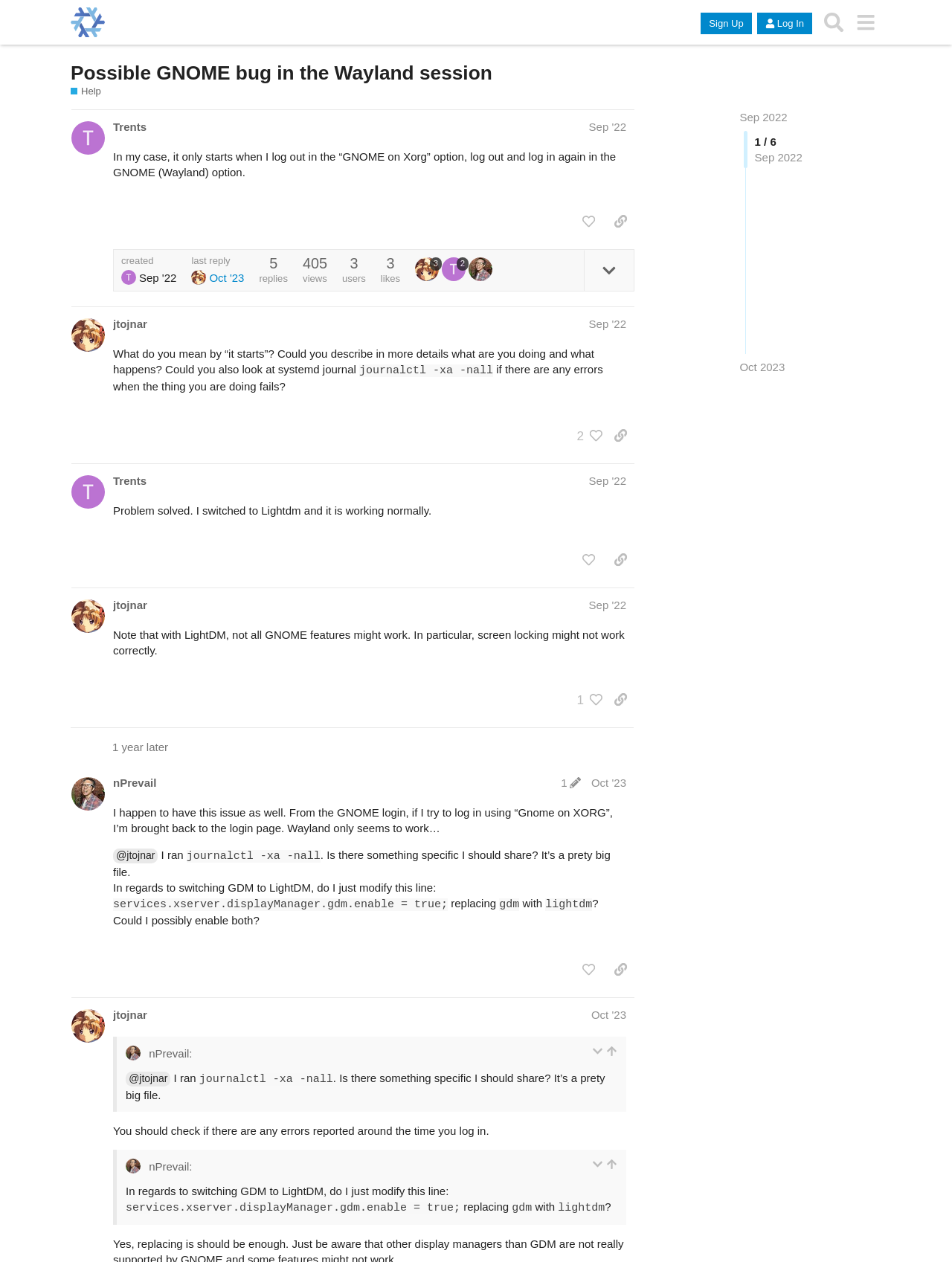Identify the bounding box coordinates of the clickable section necessary to follow the following instruction: "Contact us by filling out the form". The coordinates should be presented as four float numbers from 0 to 1, i.e., [left, top, right, bottom].

None